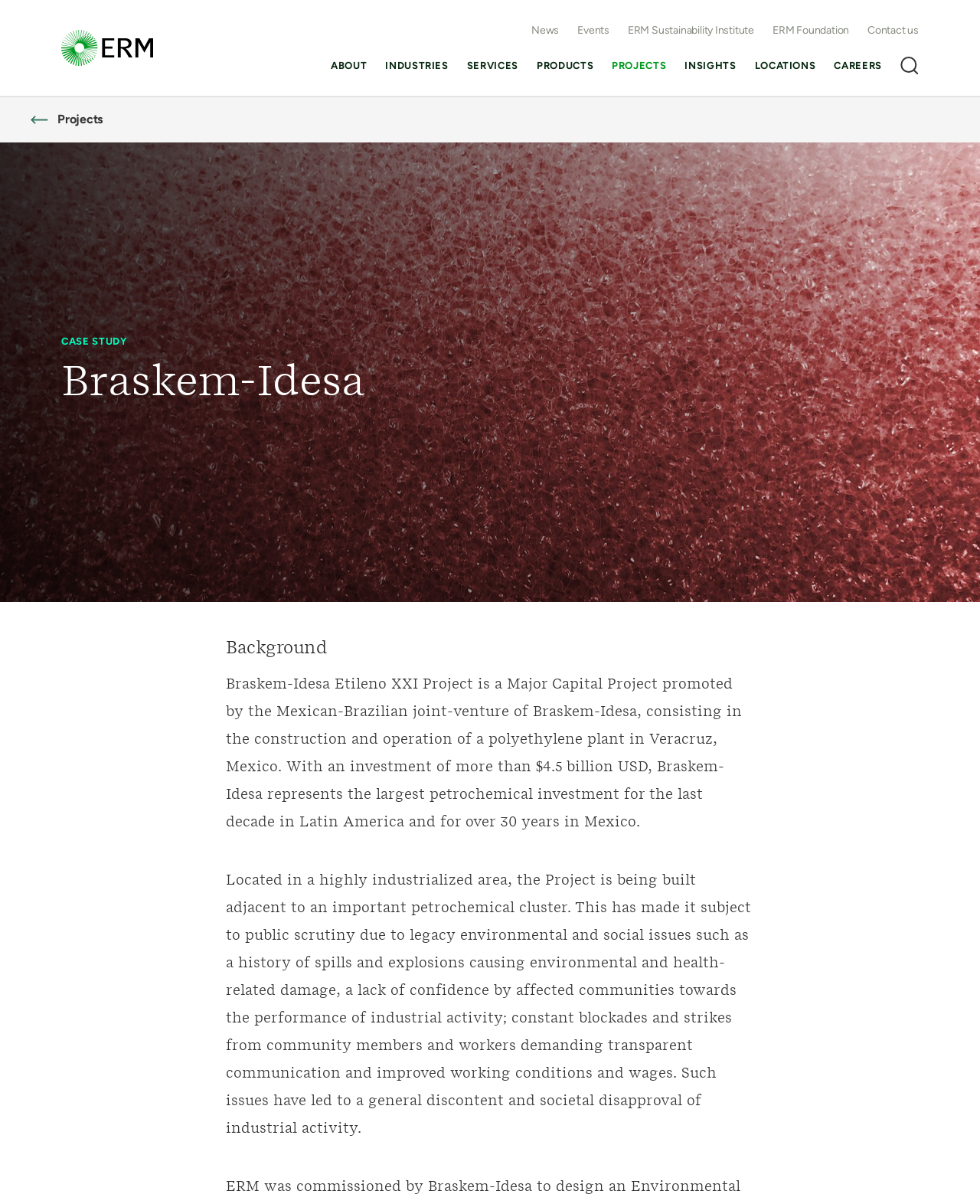Can you identify the bounding box coordinates of the clickable region needed to carry out this instruction: 'Read about CASE STUDY'? The coordinates should be four float numbers within the range of 0 to 1, stated as [left, top, right, bottom].

[0.062, 0.278, 0.129, 0.288]